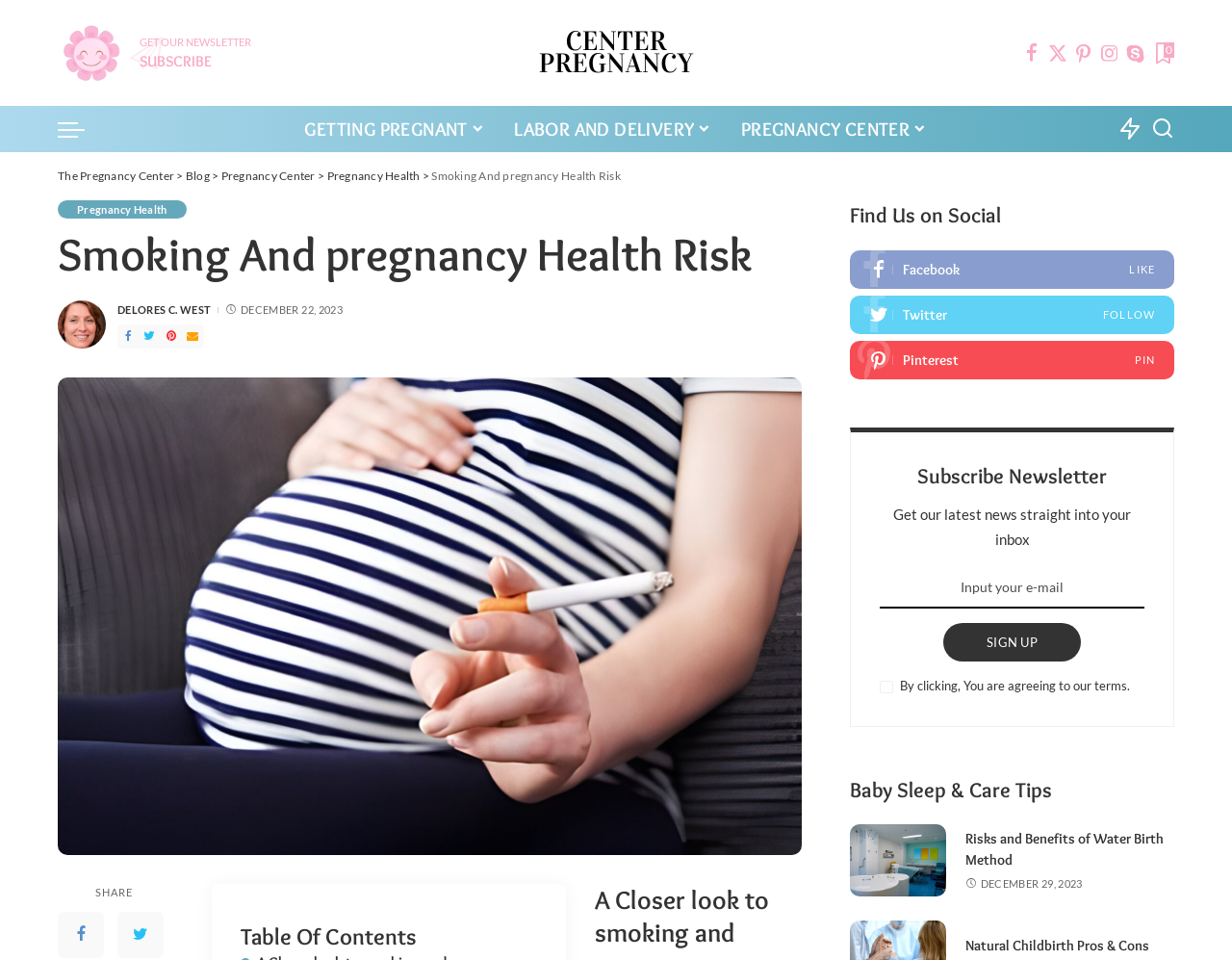How many navigation menu items are there?
Refer to the image and offer an in-depth and detailed answer to the question.

I looked at the navigation menu and counted the number of items, including 'GETTING PREGNANT', 'LABOR AND DELIVERY', 'PREGNANCY CENTER', and found 4 items in total.